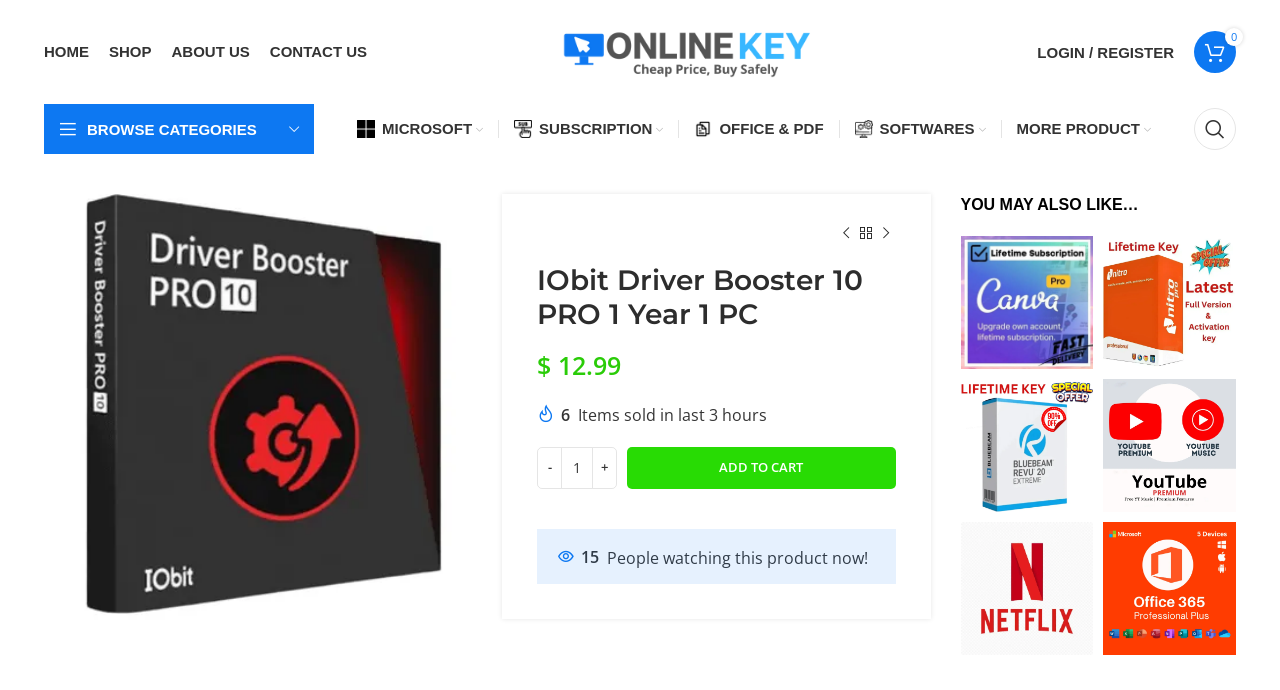Answer the following in one word or a short phrase: 
What is the name of the product being sold?

IObit Driver Booster 10 PRO 1 Year 1 PC